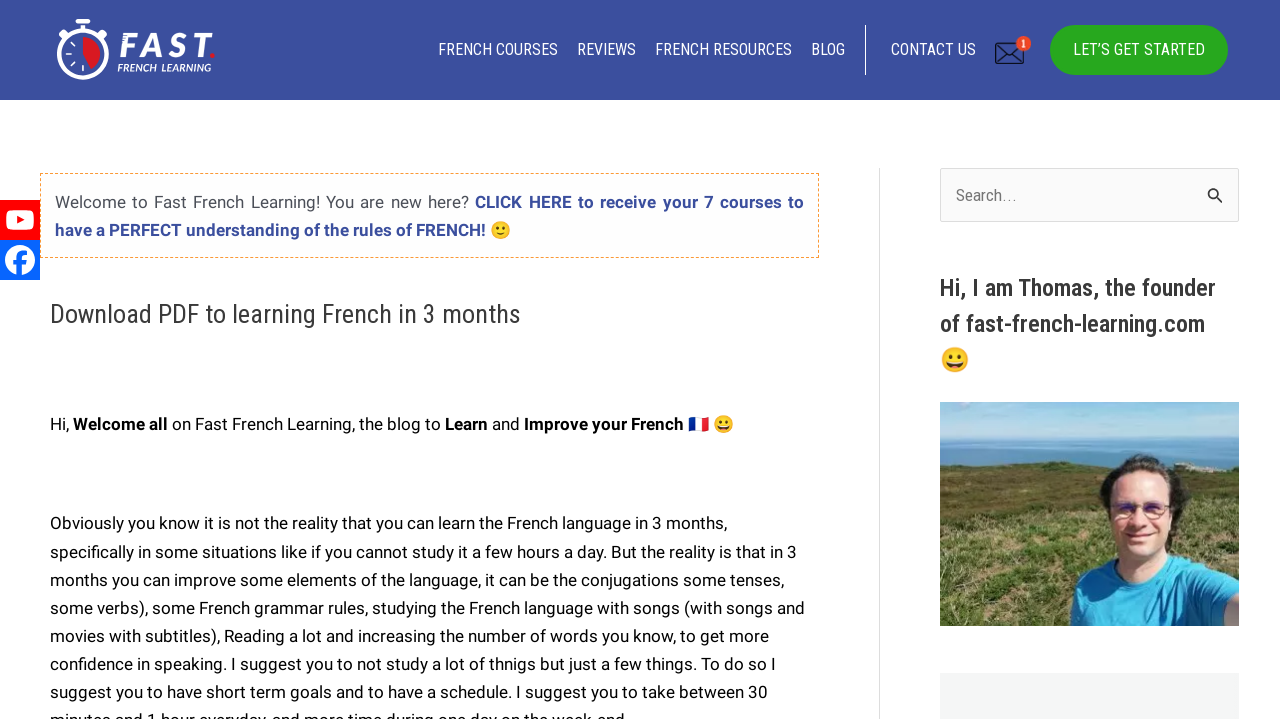Please identify the bounding box coordinates of the element I should click to complete this instruction: 'Click on the 'Youtube' link'. The coordinates should be given as four float numbers between 0 and 1, like this: [left, top, right, bottom].

[0.0, 0.278, 0.031, 0.334]